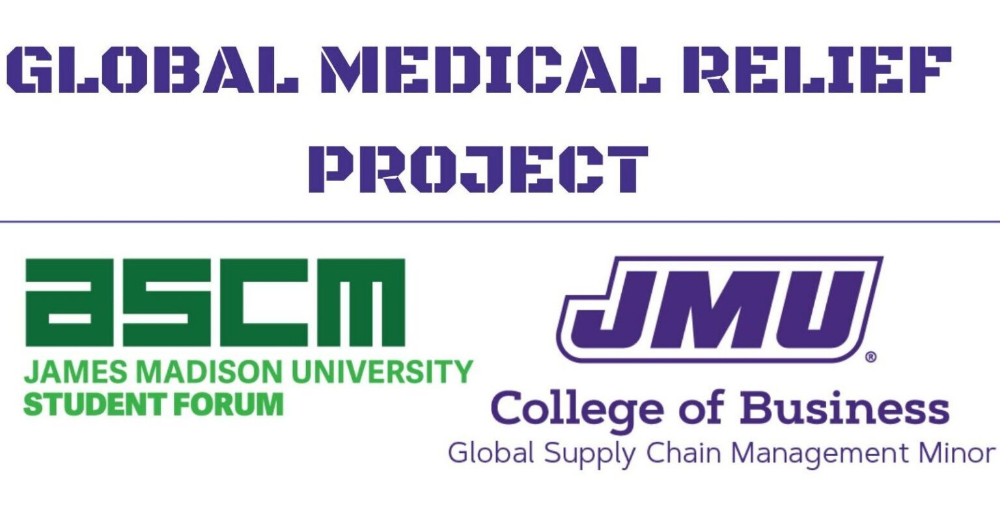Give a thorough description of the image, including any visible elements and their relationships.

The image features the title "GLOBAL MEDICAL RELIEF PROJECT" prominently displayed in bold, large font at the top. Below the title, there are two logos representing affiliated organizations. On the left, the logo for "ASCM" (Association for Supply Chain Management) is in green, accompanied by the text "JAMES MADISON UNIVERSITY STUDENT FORUM." On the right, the logo for "JMU" (James Madison University) is in purple, with the accompanying text "College of Business" and "Global Supply Chain Management Minor." The overall design emphasizes collaboration between the university and the project aimed at providing medical relief on a global scale.